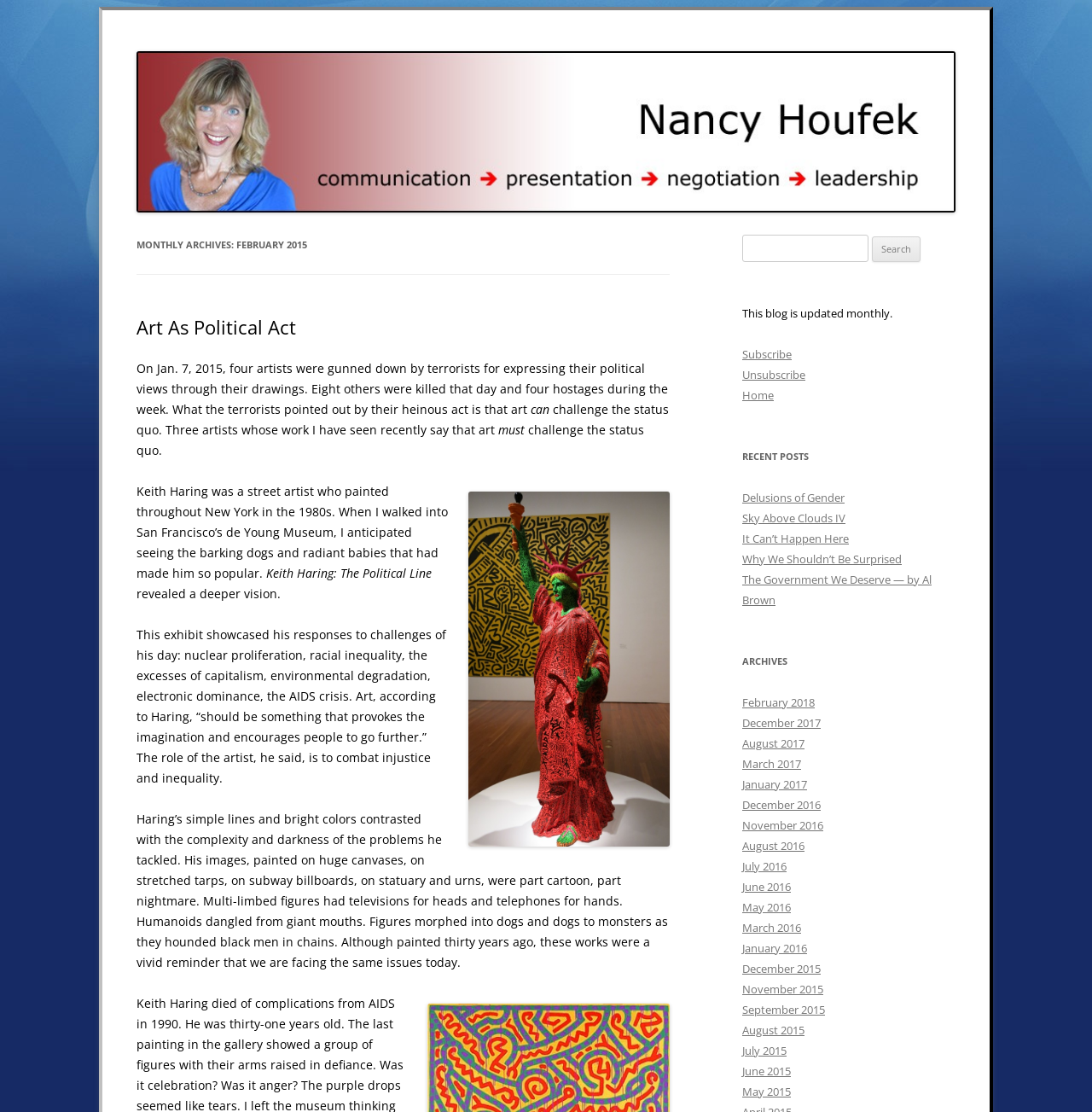Given the element description "January 2017" in the screenshot, predict the bounding box coordinates of that UI element.

[0.68, 0.698, 0.739, 0.712]